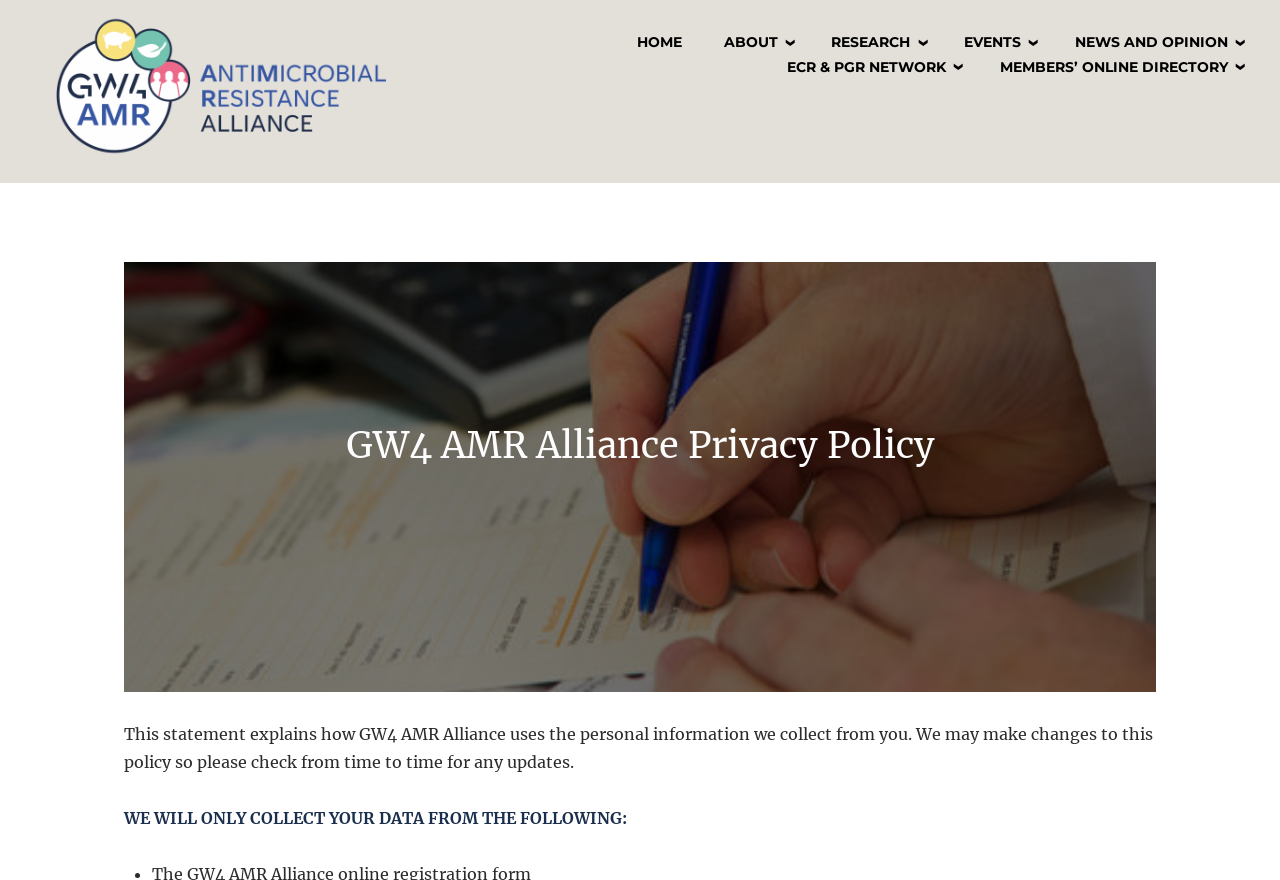Identify the bounding box of the UI component described as: "MEMBERS’ ONLINE DIRECTORY".

[0.781, 0.065, 0.959, 0.086]